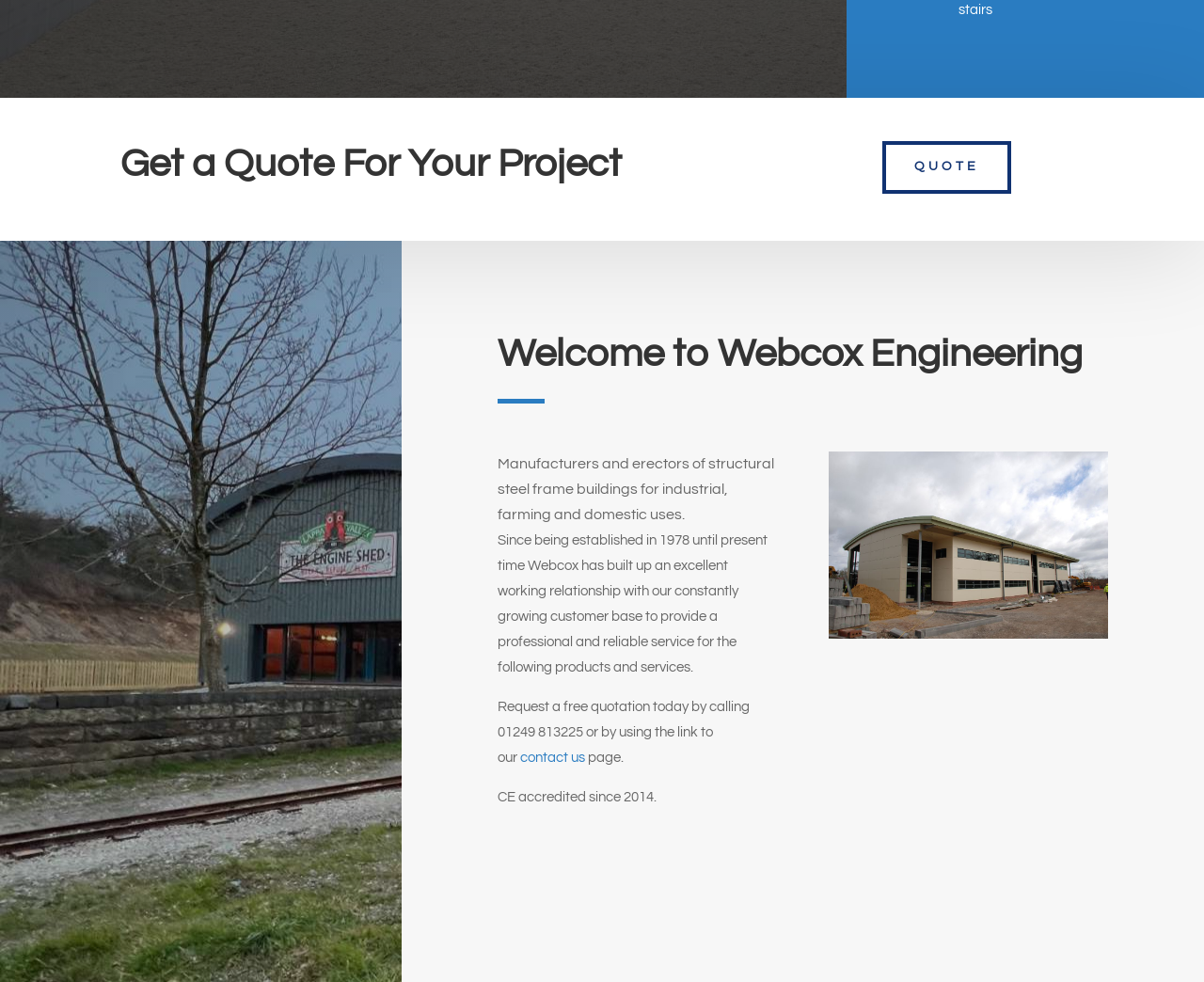Find and provide the bounding box coordinates for the UI element described here: "contact us". The coordinates should be given as four float numbers between 0 and 1: [left, top, right, bottom].

[0.432, 0.765, 0.486, 0.779]